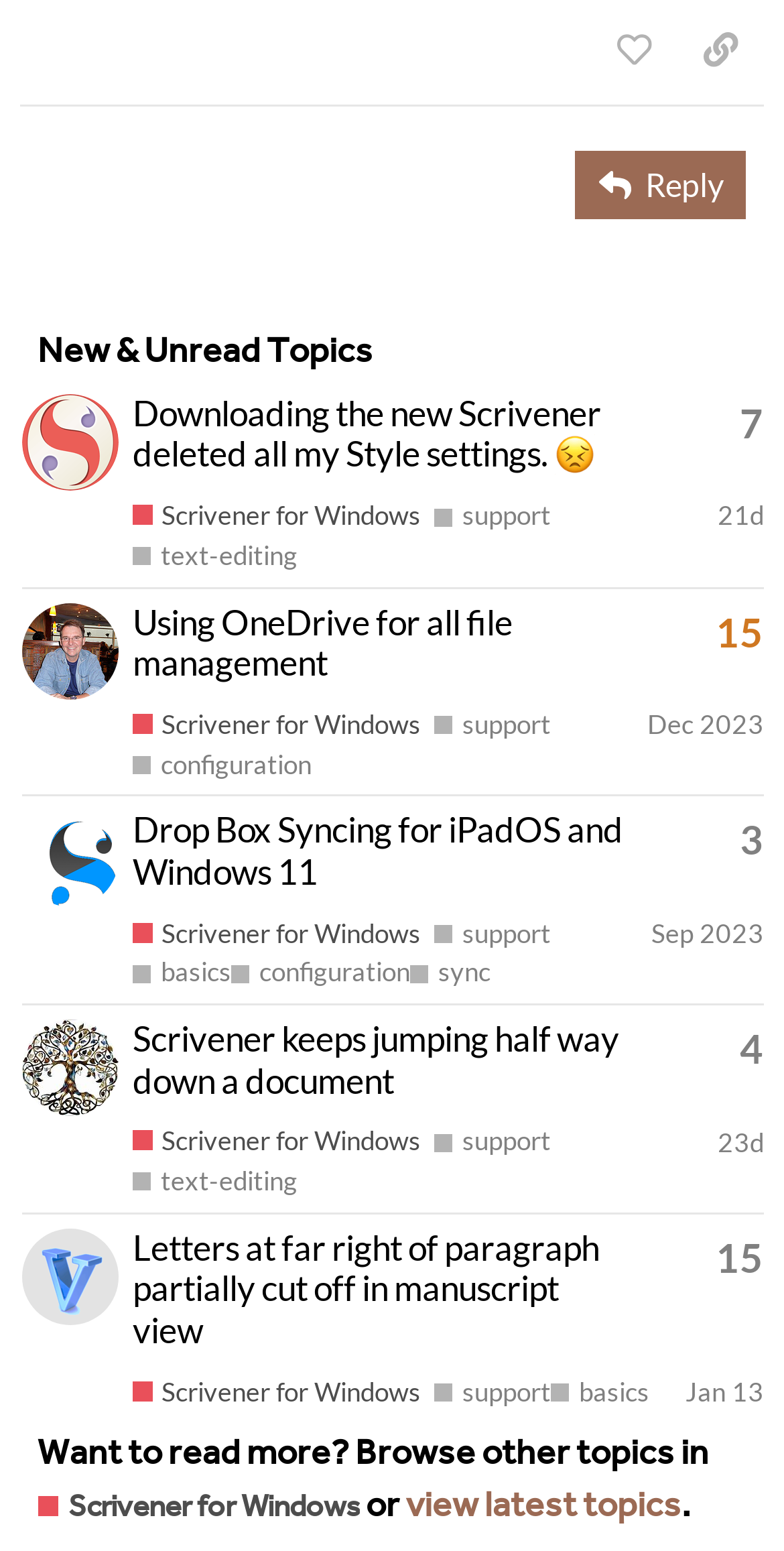Please specify the bounding box coordinates of the region to click in order to perform the following instruction: "Copy a link to this post to clipboard".

[0.864, 0.008, 0.974, 0.056]